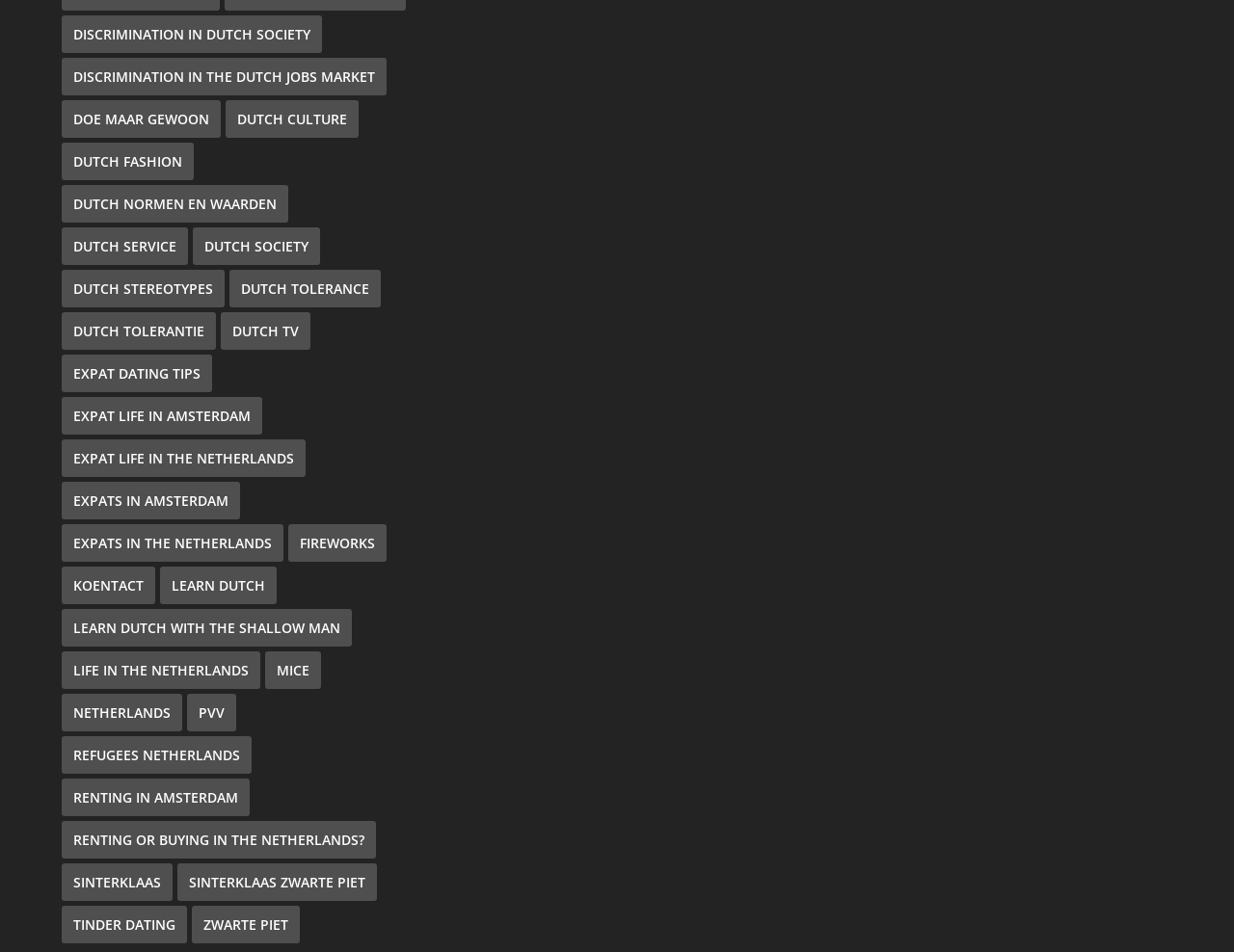Select the bounding box coordinates of the element I need to click to carry out the following instruction: "view topic".

None